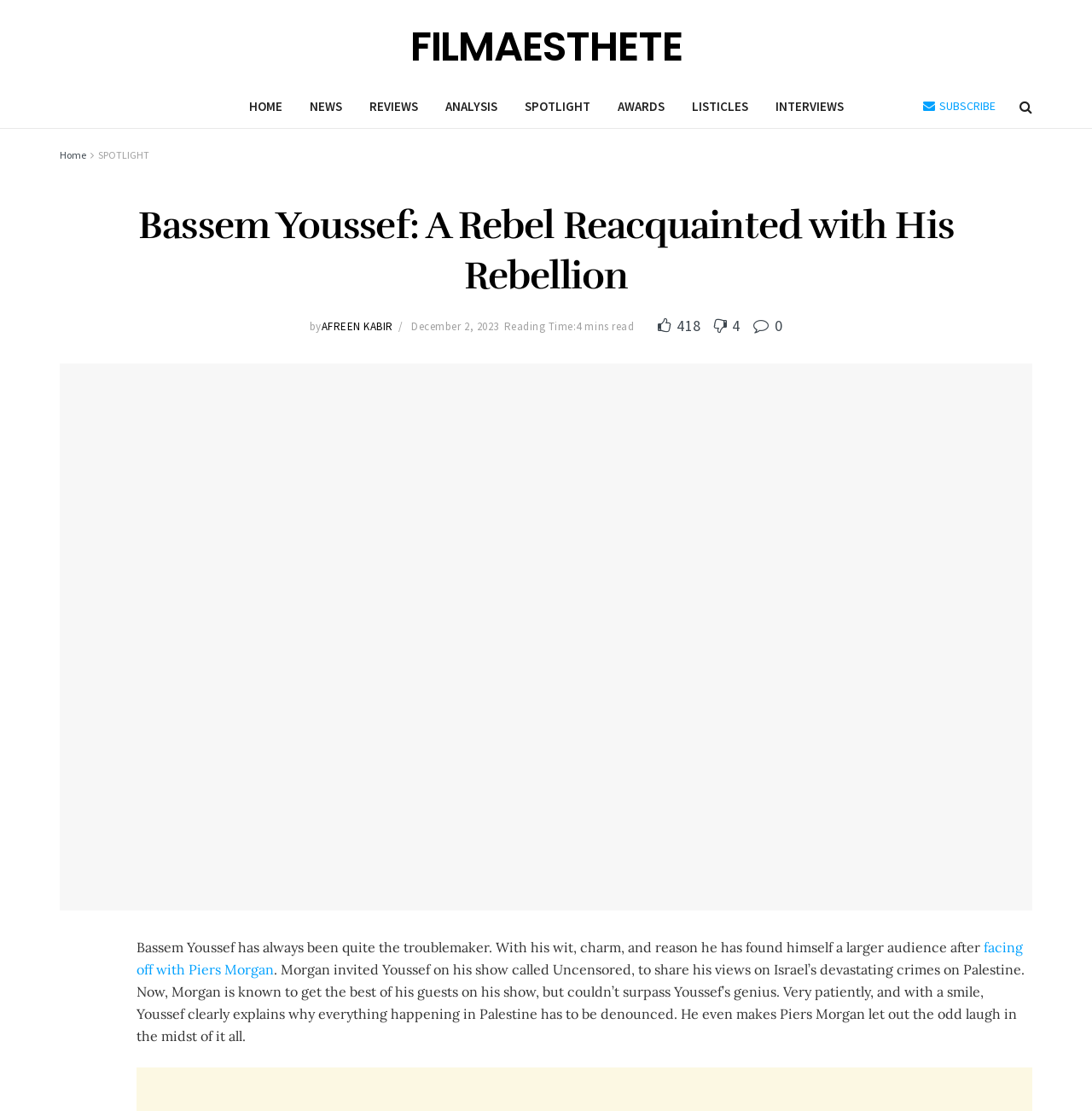Please indicate the bounding box coordinates for the clickable area to complete the following task: "Go to HOME page". The coordinates should be specified as four float numbers between 0 and 1, i.e., [left, top, right, bottom].

[0.215, 0.077, 0.271, 0.115]